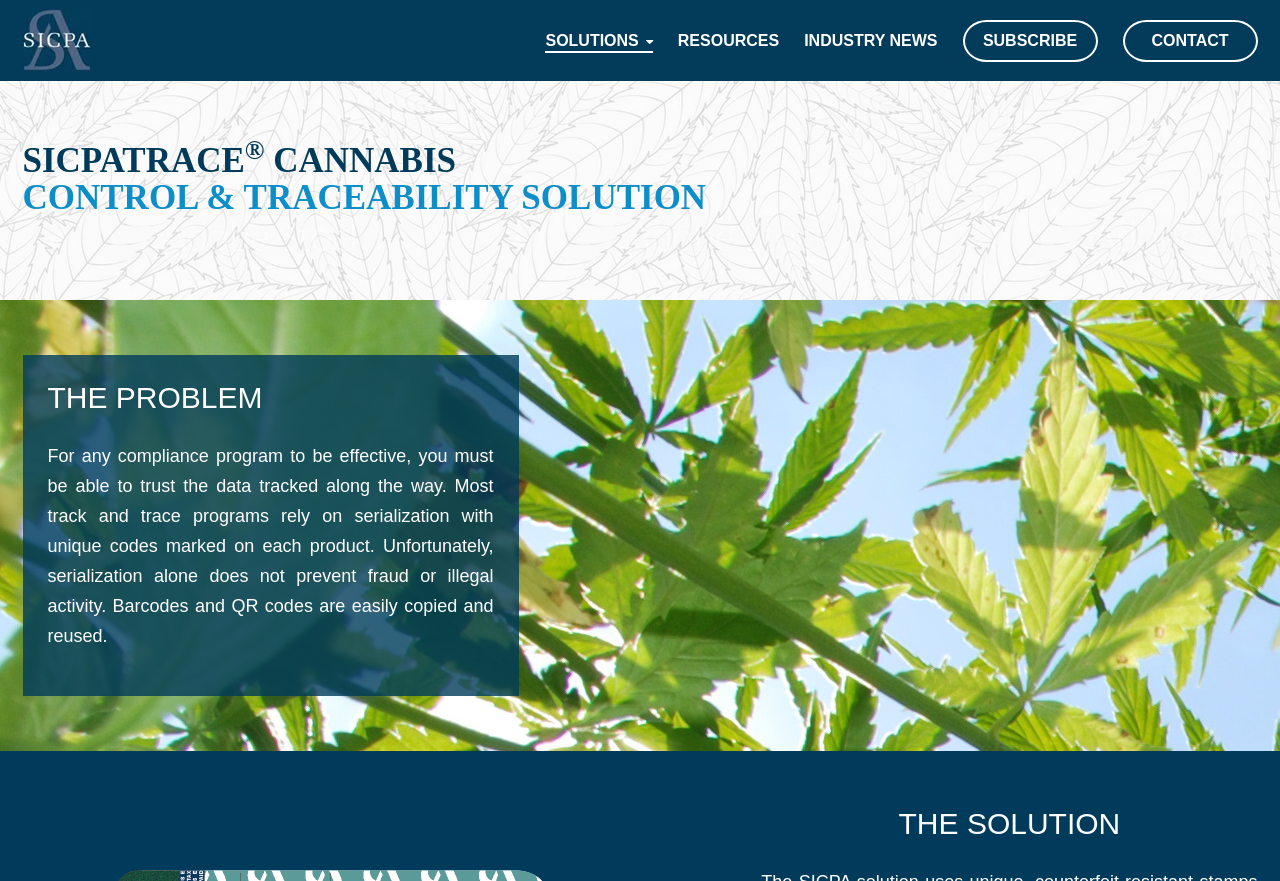Ascertain the bounding box coordinates for the UI element detailed here: "Industry News". The coordinates should be provided as [left, top, right, bottom] with each value being a float between 0 and 1.

[0.628, 0.036, 0.732, 0.056]